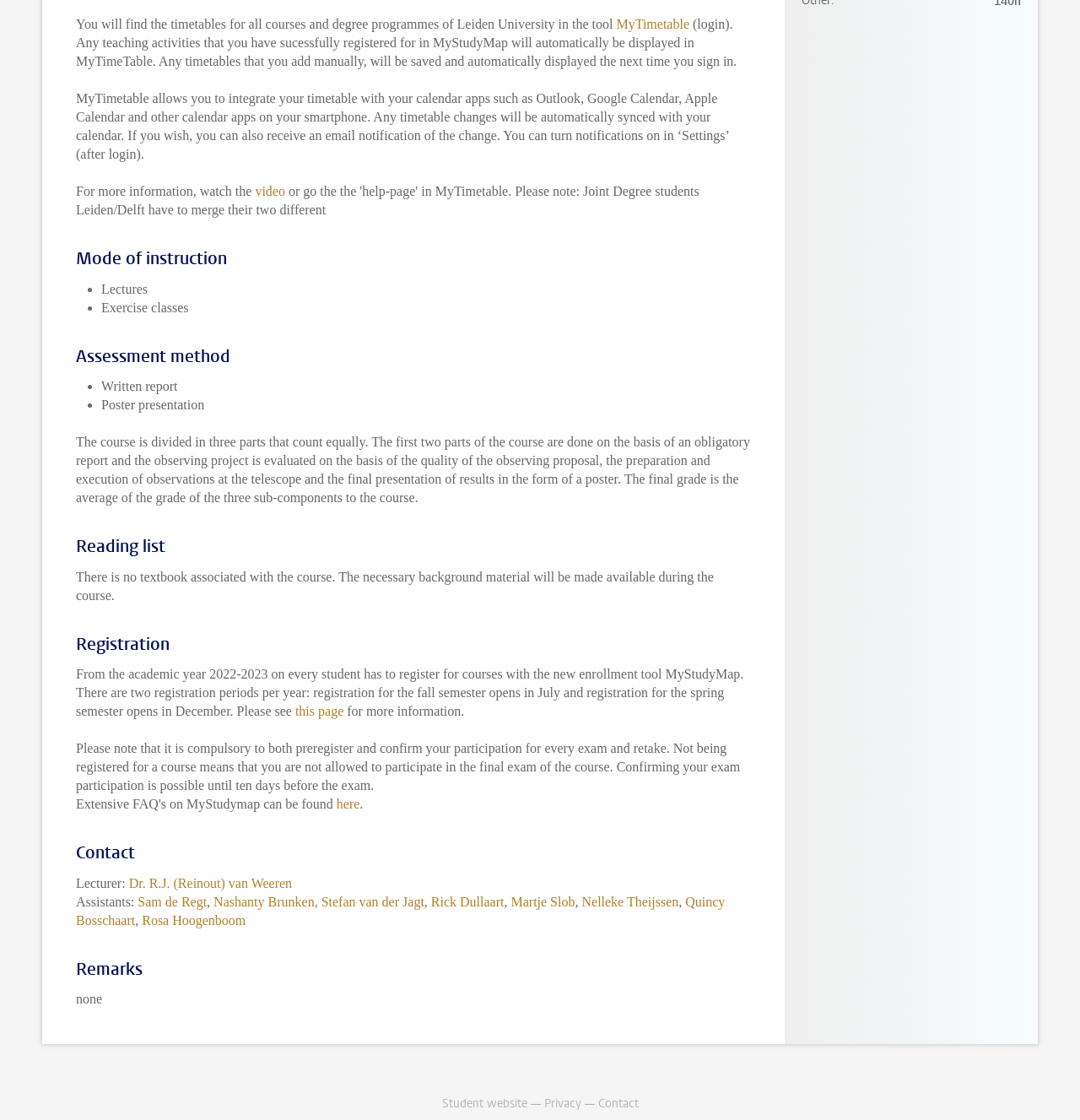What is MyTimetable used for?
Please answer the question with a detailed response using the information from the screenshot.

According to the webpage, MyTimetable allows users to integrate their timetable with their calendar apps such as Outlook, Google Calendar, Apple Calendar, and other calendar apps on their smartphone. This feature enables automatic syncing of timetable changes with the calendar, and users can also receive email notifications of the changes.